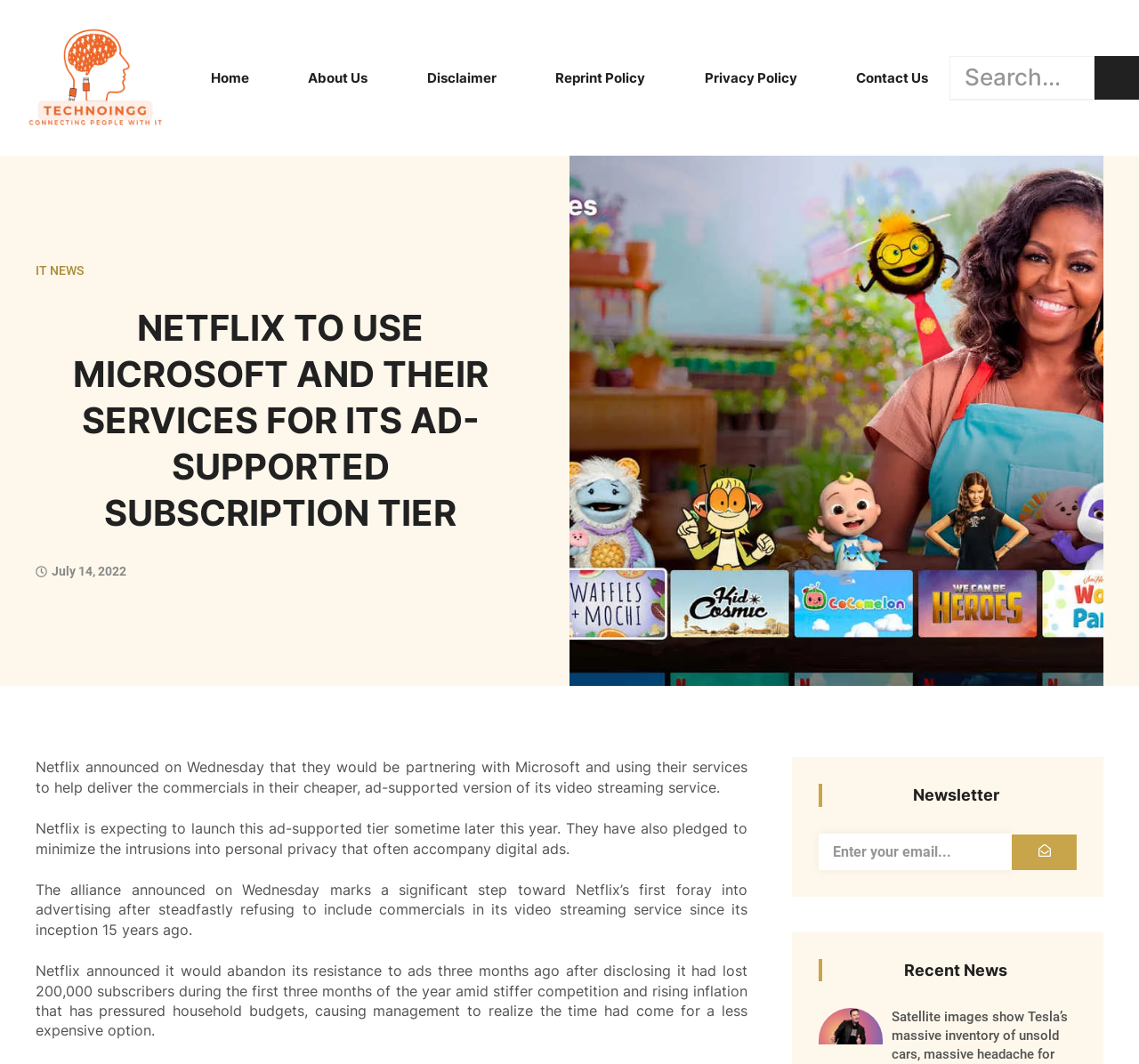Use one word or a short phrase to answer the question provided: 
What is the purpose of Microsoft's services?

To help deliver commercials